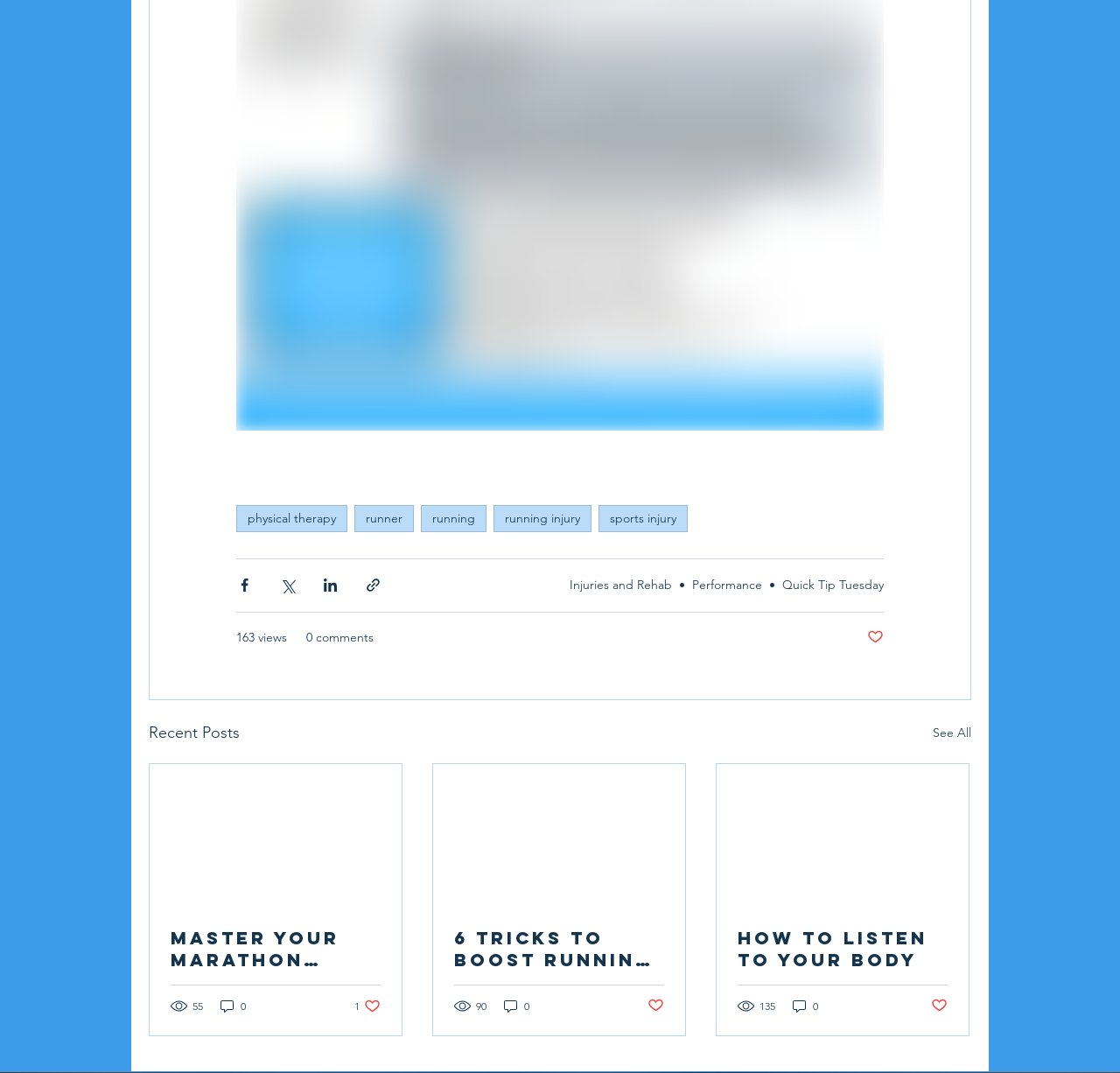Determine the bounding box coordinates of the section I need to click to execute the following instruction: "View the 'Injuries and Rehab' page". Provide the coordinates as four float numbers between 0 and 1, i.e., [left, top, right, bottom].

[0.509, 0.538, 0.6, 0.553]